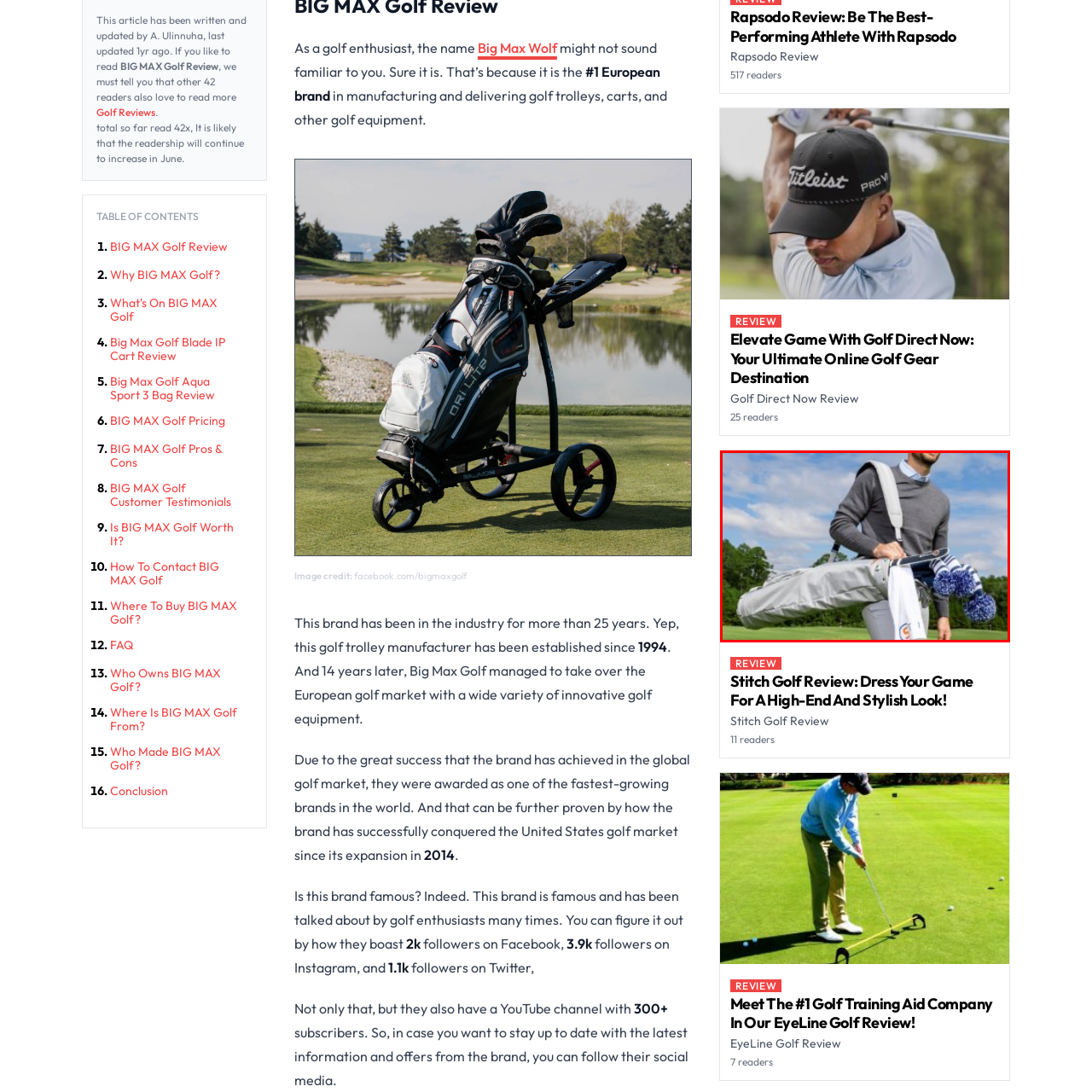Analyze the image highlighted by the red bounding box and give a one-word or phrase answer to the query: What is the golfer carrying over his shoulder?

Golf bag